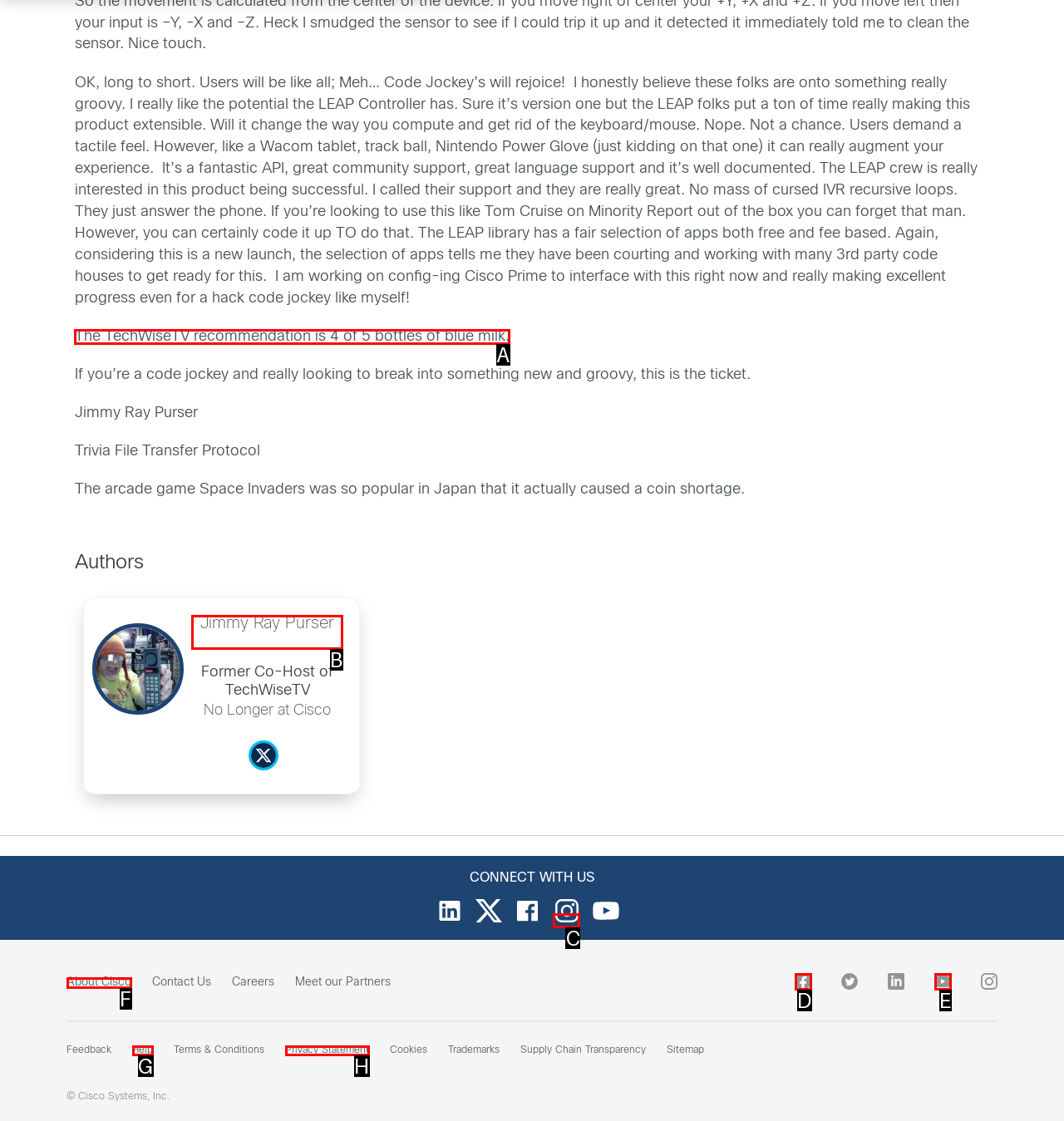Determine which HTML element to click for this task: Check the TechWiseTV recommendation Provide the letter of the selected choice.

A